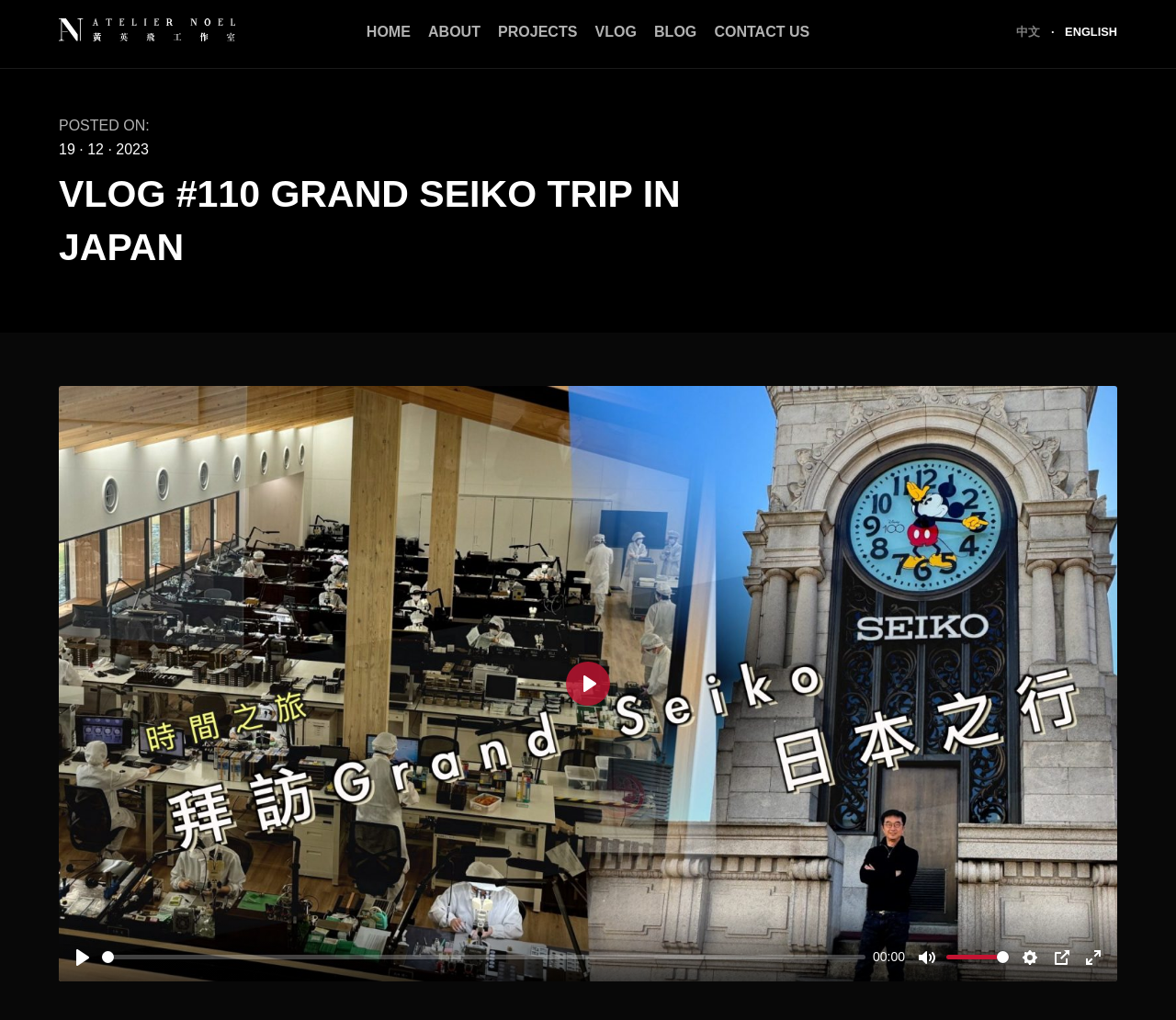With reference to the image, please provide a detailed answer to the following question: What is the function of the 'PIP' button?

The 'PIP' button is located in the video player controls, and it allows the user to enable Picture in Picture mode. This feature enables the user to continue watching the video in a small window while browsing other parts of the webpage.